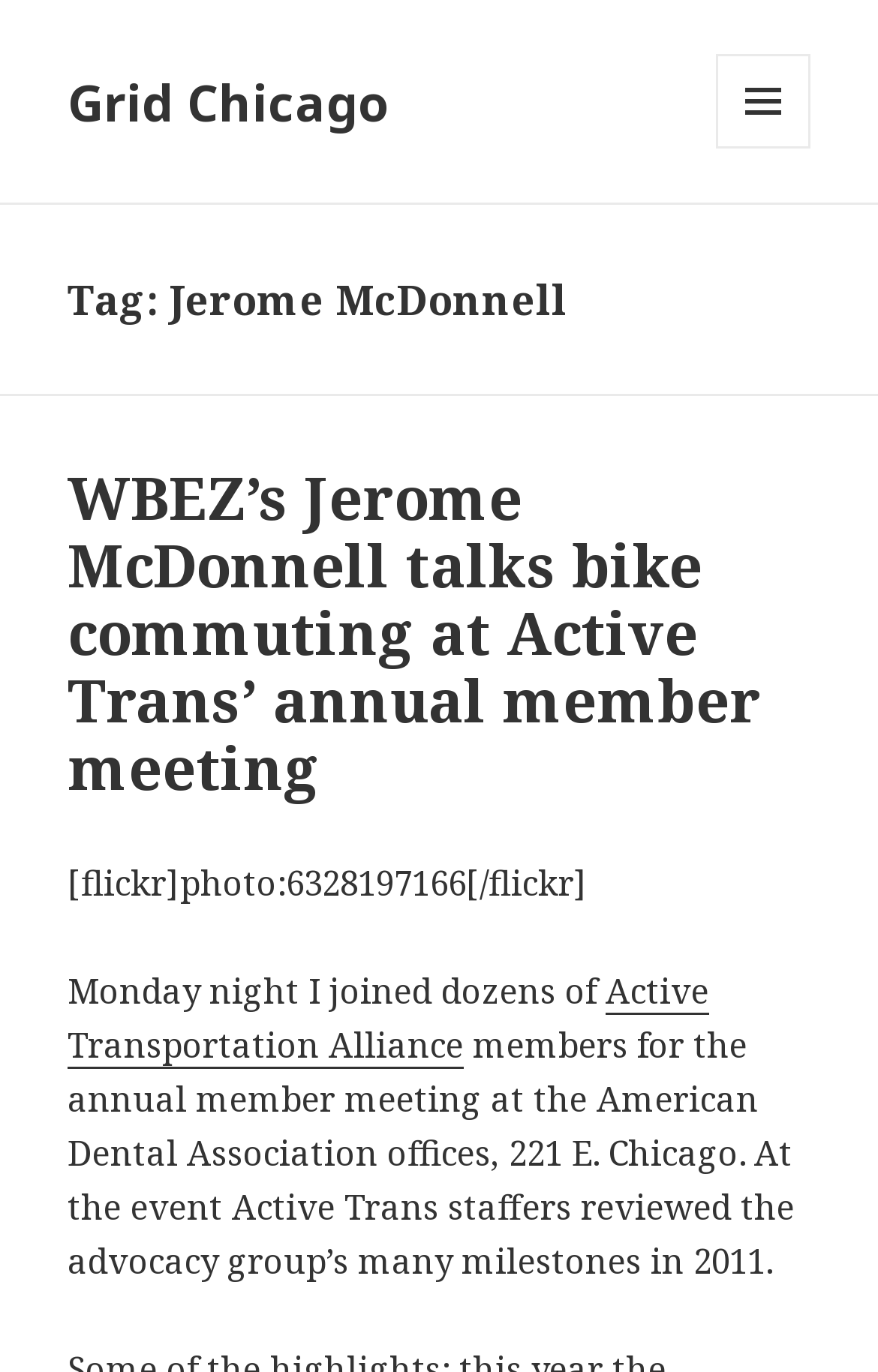What is the name of the organization where the annual member meeting was held?
Provide an in-depth and detailed explanation in response to the question.

I found a StaticText element with the text '221 E. Chicago. At the event Active Trans staffers reviewed the advocacy group’s many milestones in 2011.' which mentions the location of the annual member meeting. Further analysis of the text reveals that the meeting was held at the American Dental Association offices.